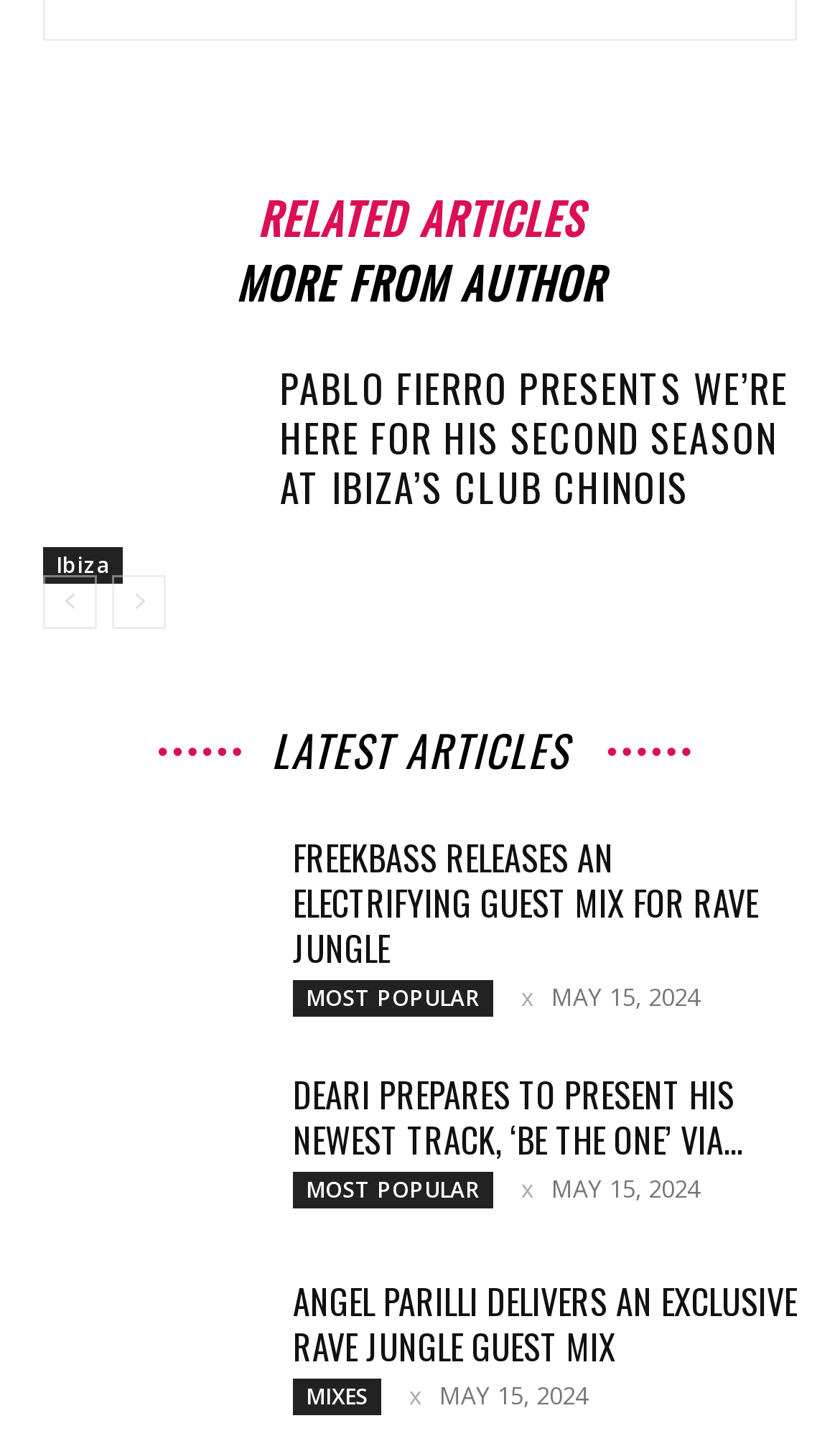Locate the bounding box coordinates of the clickable part needed for the task: "Call us".

None